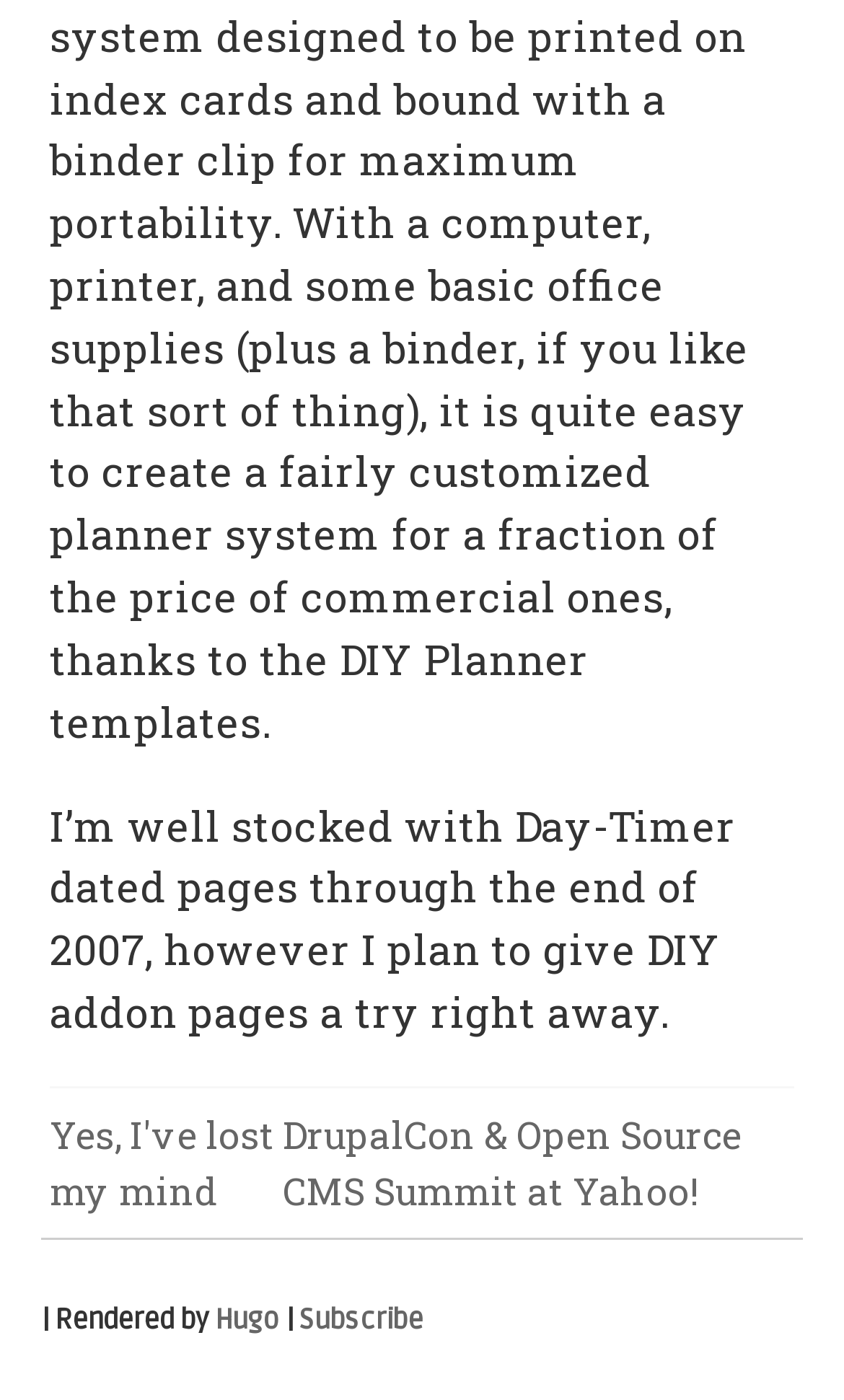Given the description Subscribe, predict the bounding box coordinates of the UI element. Ensure the coordinates are in the format (top-left x, top-left y, bottom-right x, bottom-right y) and all values are between 0 and 1.

[0.354, 0.93, 0.5, 0.955]